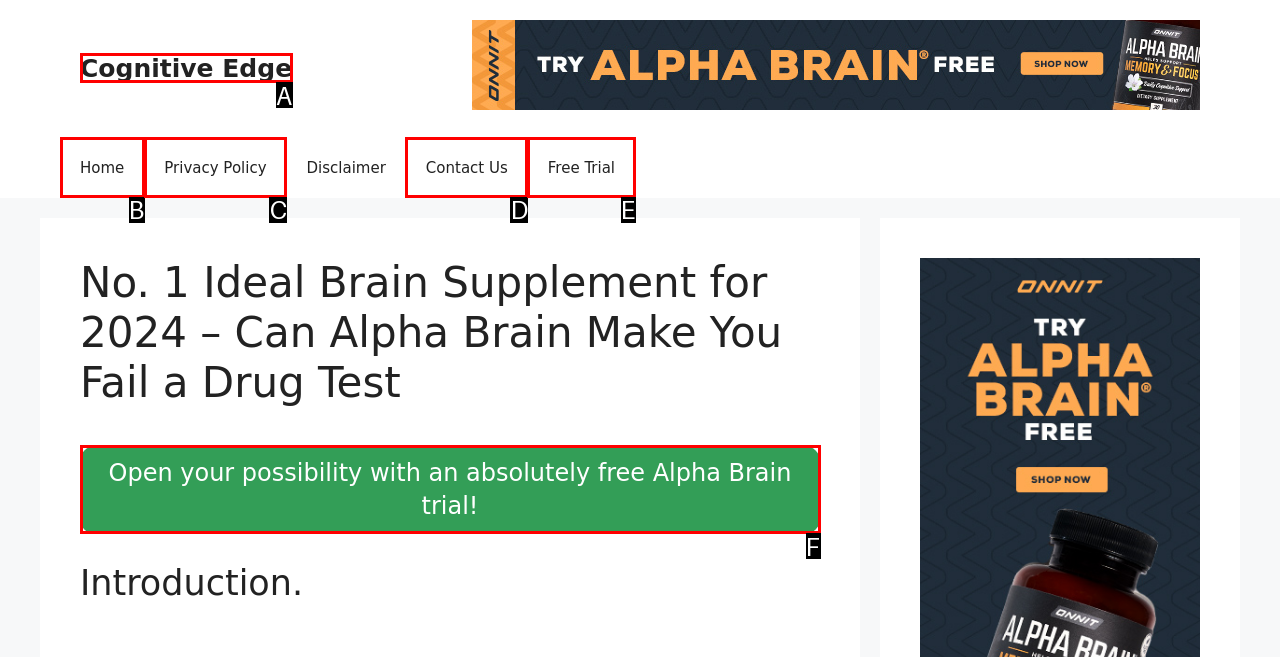Match the element description to one of the options: Contact Us
Respond with the corresponding option's letter.

D